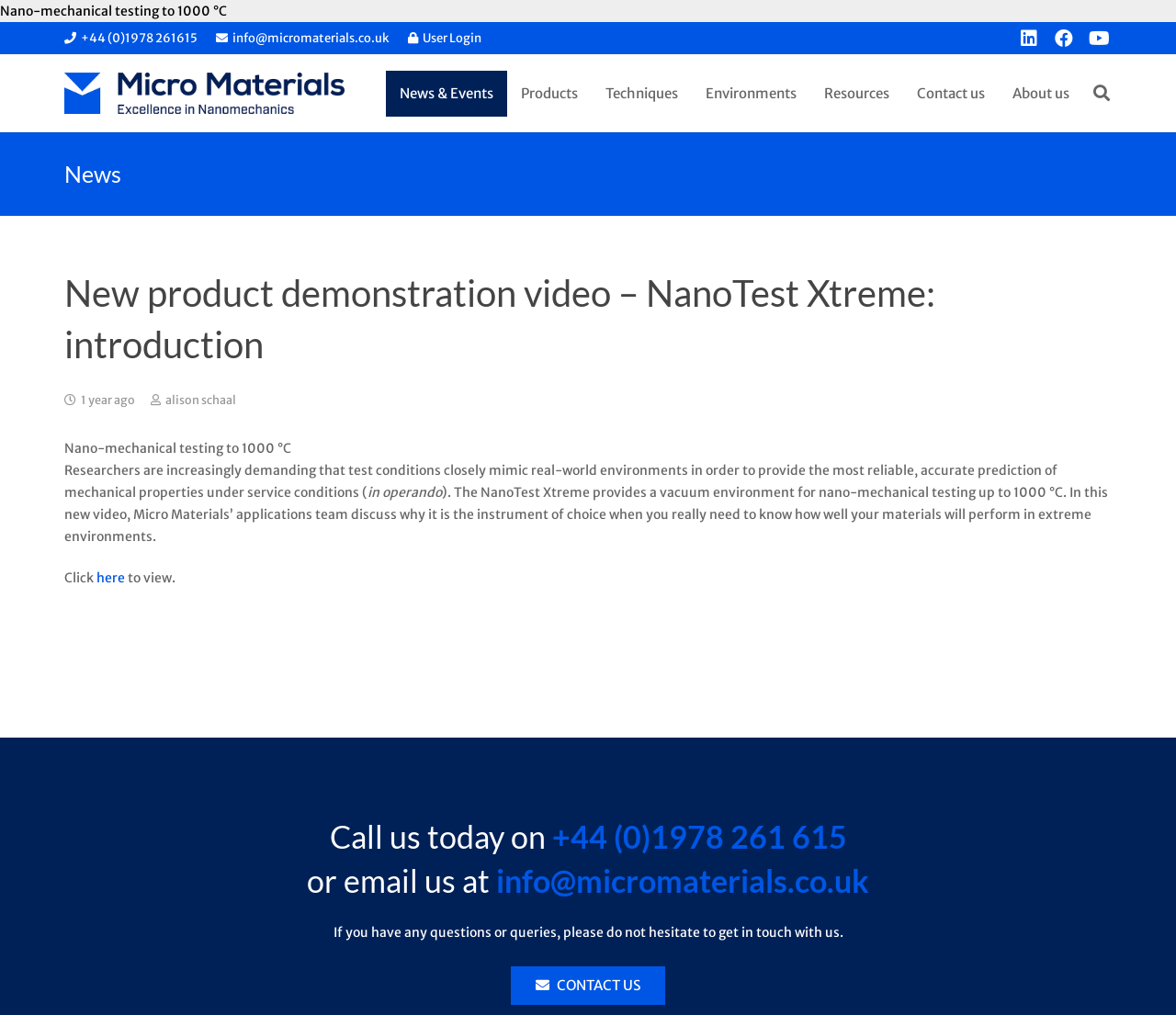Please give a succinct answer to the question in one word or phrase:
What is the name of the instrument used for nano-mechanical testing?

NanoTest Xtreme